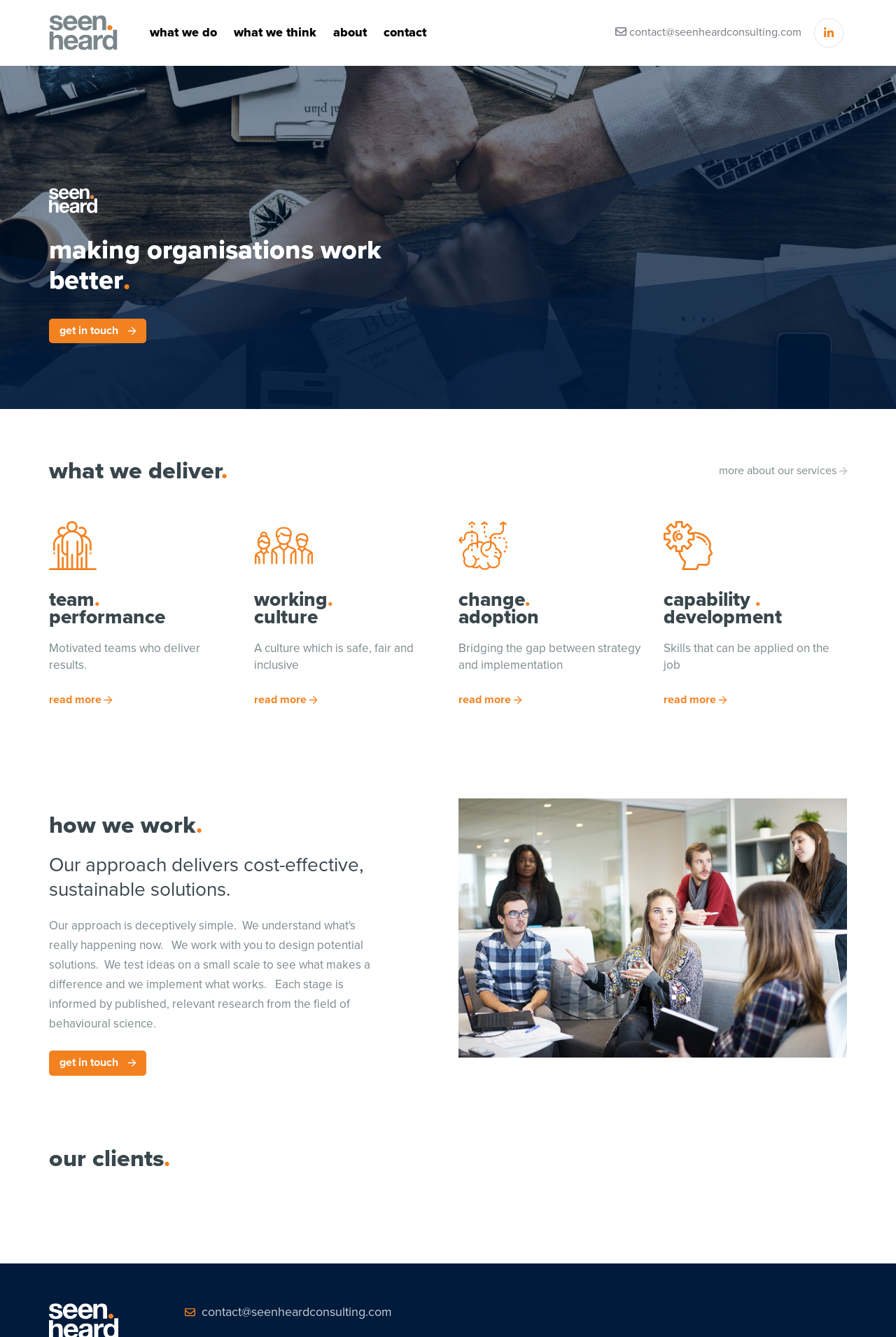Please identify the bounding box coordinates of the element that needs to be clicked to execute the following command: "Explore 'Kalispell Chapter 13 Bankruptcy'". Provide the bounding box using four float numbers between 0 and 1, formatted as [left, top, right, bottom].

None